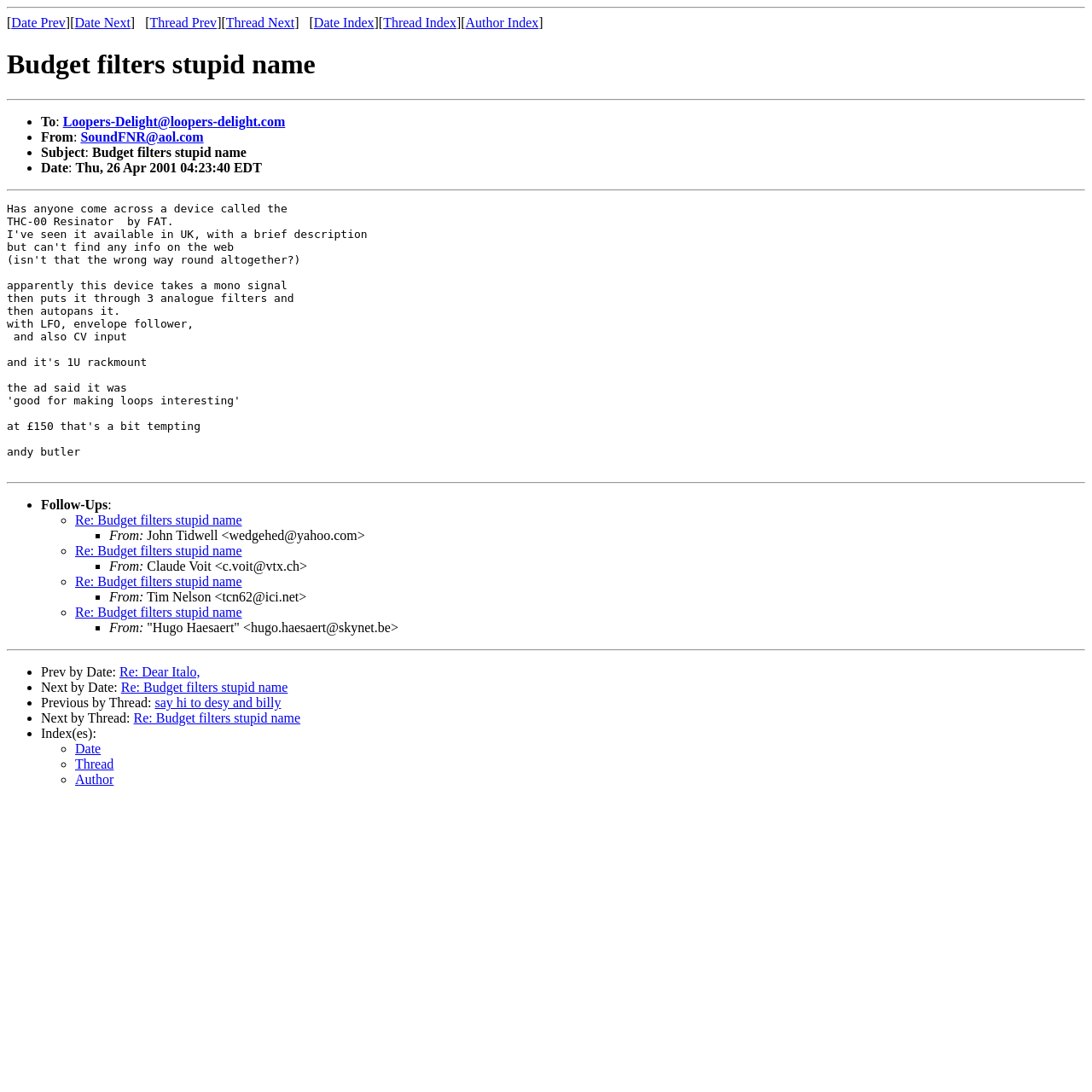Find the bounding box of the element with the following description: "Date Index". The coordinates must be four float numbers between 0 and 1, formatted as [left, top, right, bottom].

[0.287, 0.014, 0.343, 0.027]